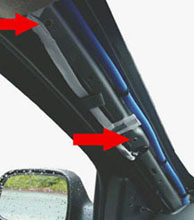Explain the image with as much detail as possible.

The image displays the assist handle mounting area on the A-pillar of a vehicle, highlighting specific components used for securing the assist handle. The arrows indicate key features, including mounting bolts and wiring, as well as a tether strap for side airbags. This design reflects a thoughtful integration of safety and aesthetics, ensuring the handle fits seamlessly into the interior while providing robust support. The surrounding context shows the well-finished interior materials, contributing to the overall clean and functional design of the vehicle.